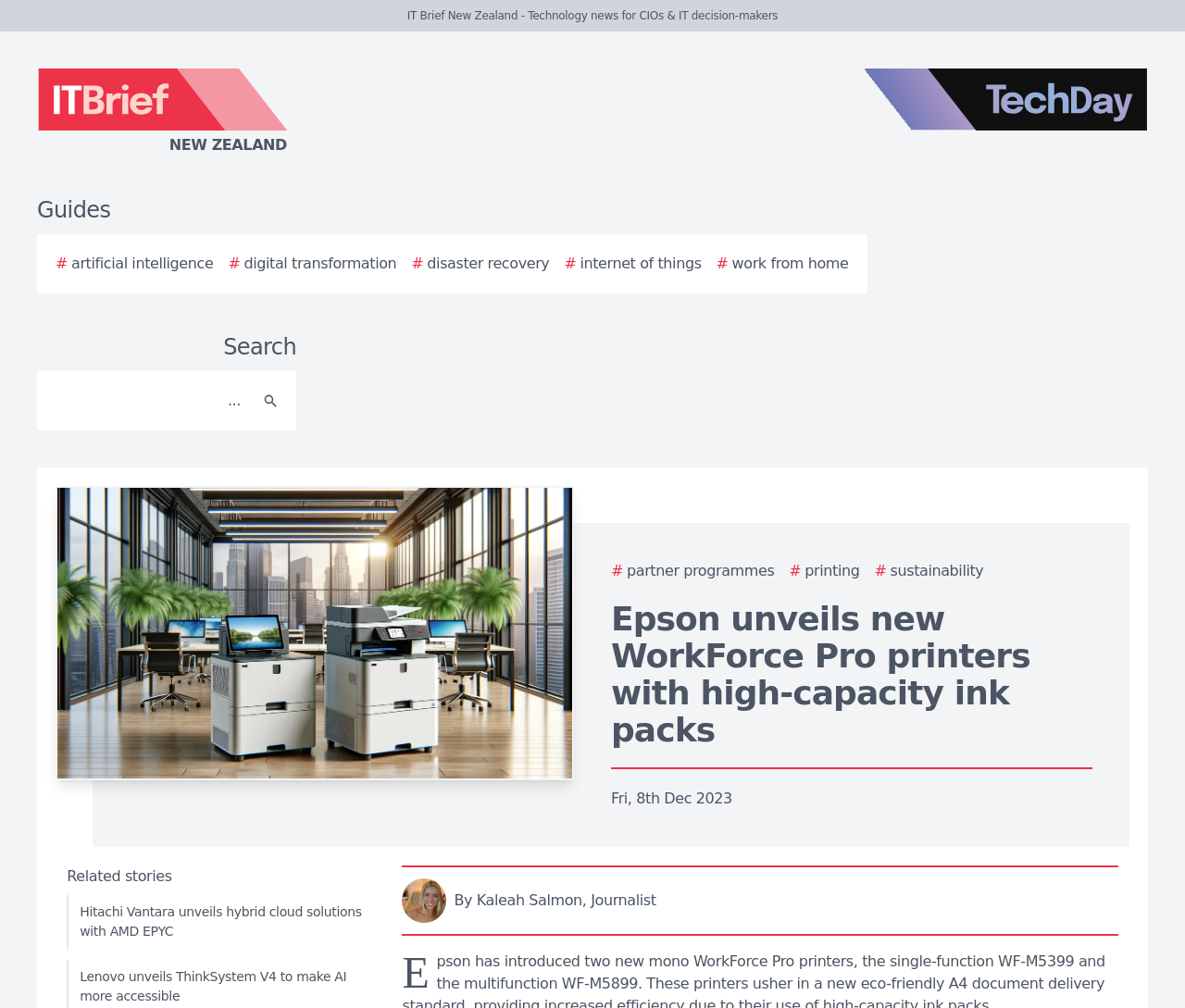Please answer the following question as detailed as possible based on the image: 
What is the topic of the article?

The topic of the article can be determined by reading the main heading, which says 'Epson unveils new WorkForce Pro printers with high-capacity ink packs'.